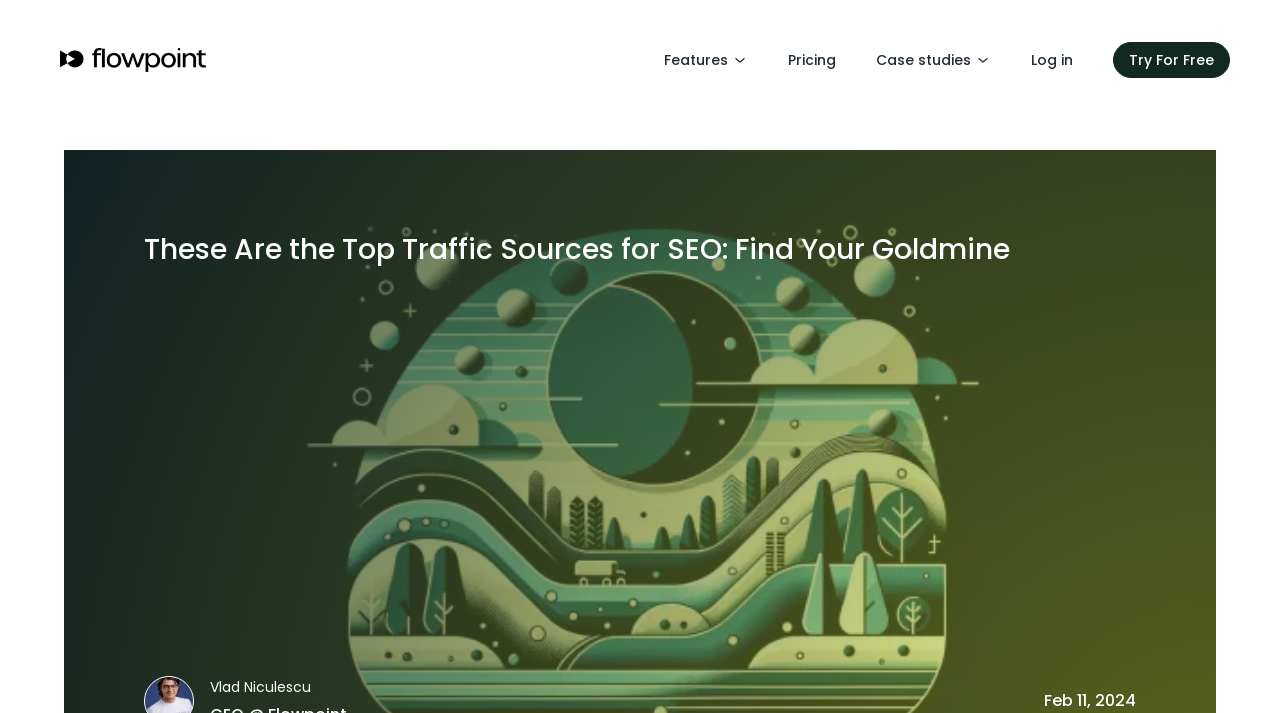Generate the text of the webpage's primary heading.

These Are the Top Traffic Sources for SEO: Find Your Goldmine